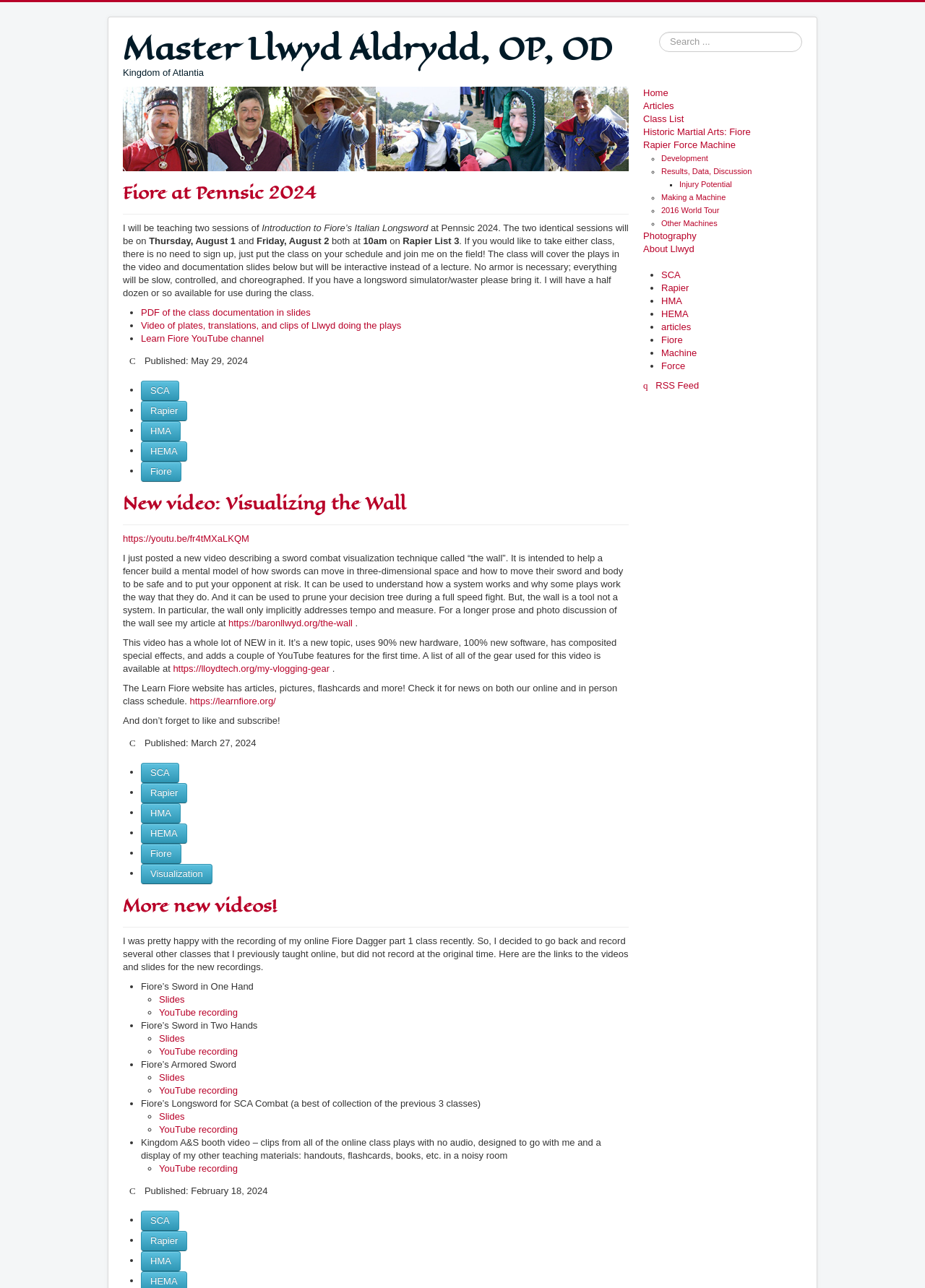Identify the bounding box coordinates of the part that should be clicked to carry out this instruction: "Search for something".

[0.712, 0.025, 0.867, 0.04]